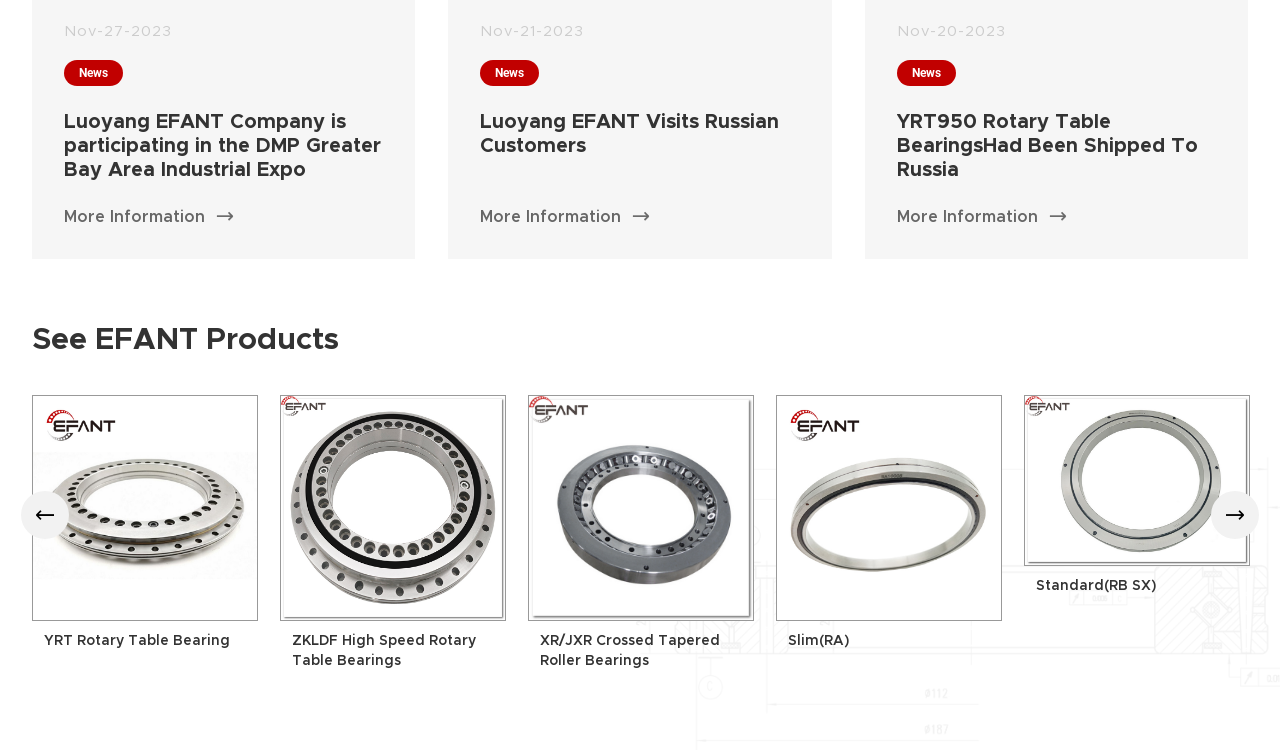Kindly determine the bounding box coordinates of the area that needs to be clicked to fulfill this instruction: "Learn about the company".

None